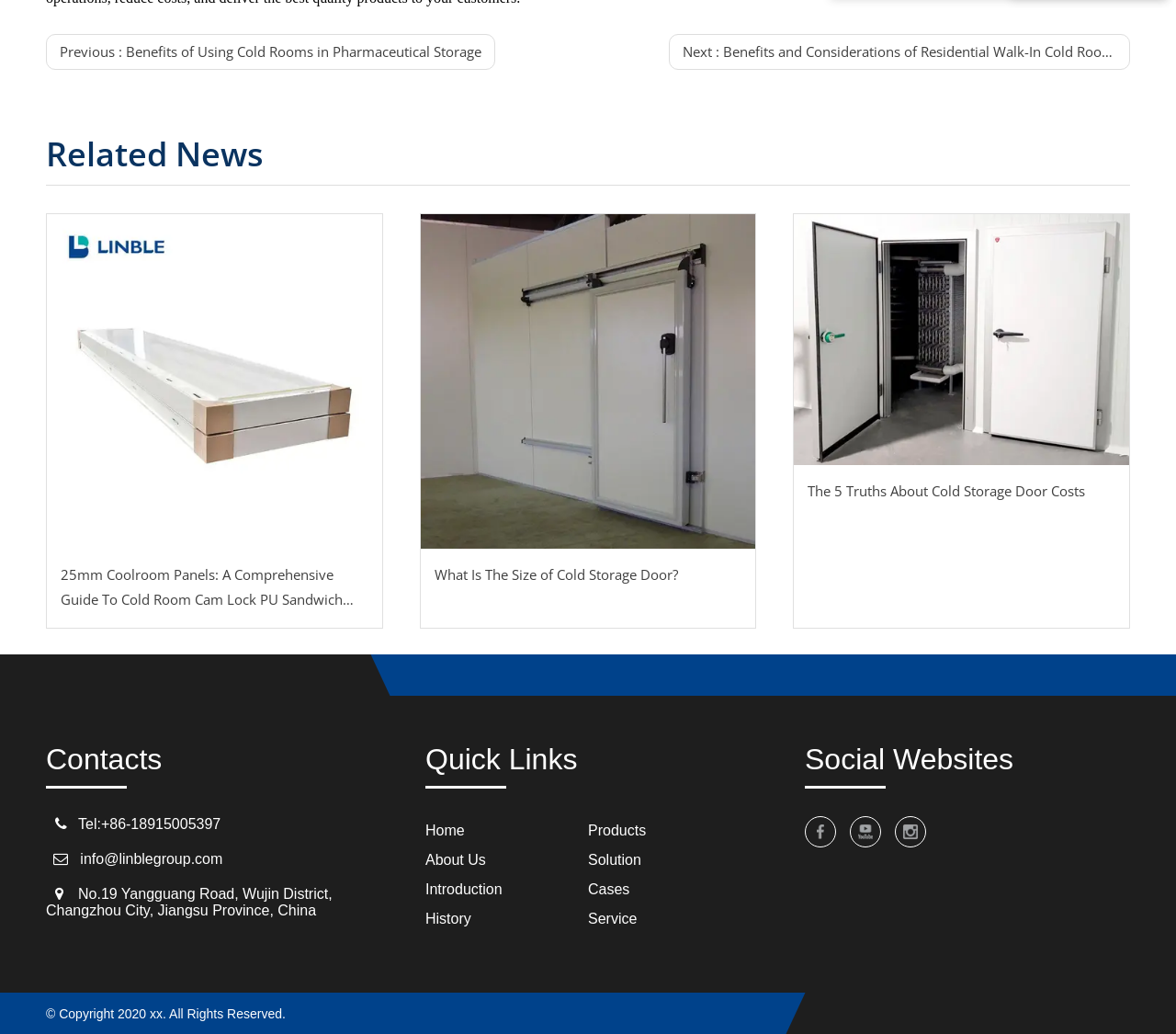Identify the bounding box coordinates of the specific part of the webpage to click to complete this instruction: "Go to home page".

[0.362, 0.796, 0.395, 0.811]